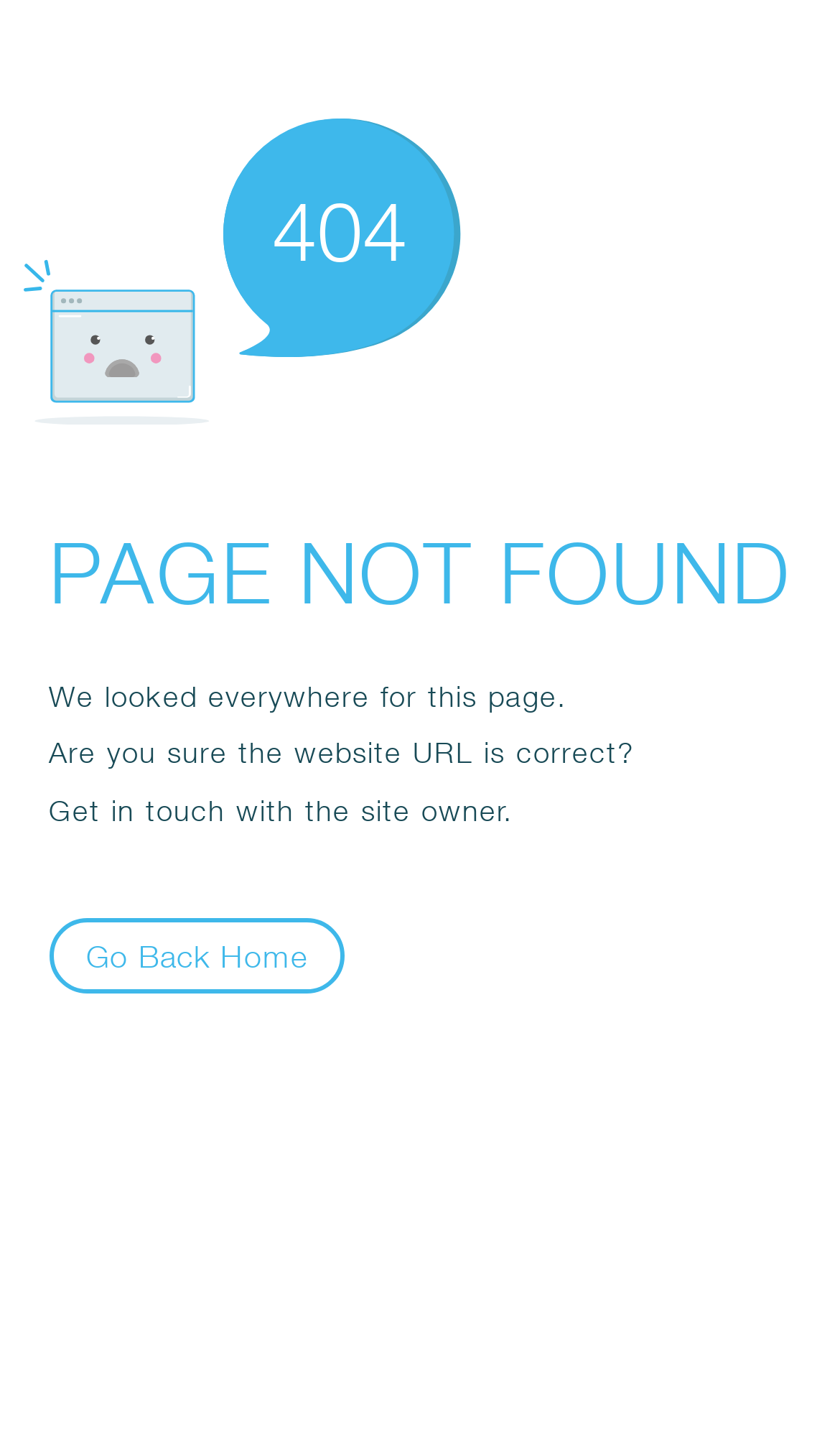What is the suggested action?
Provide a concise answer using a single word or phrase based on the image.

Get in touch with the site owner